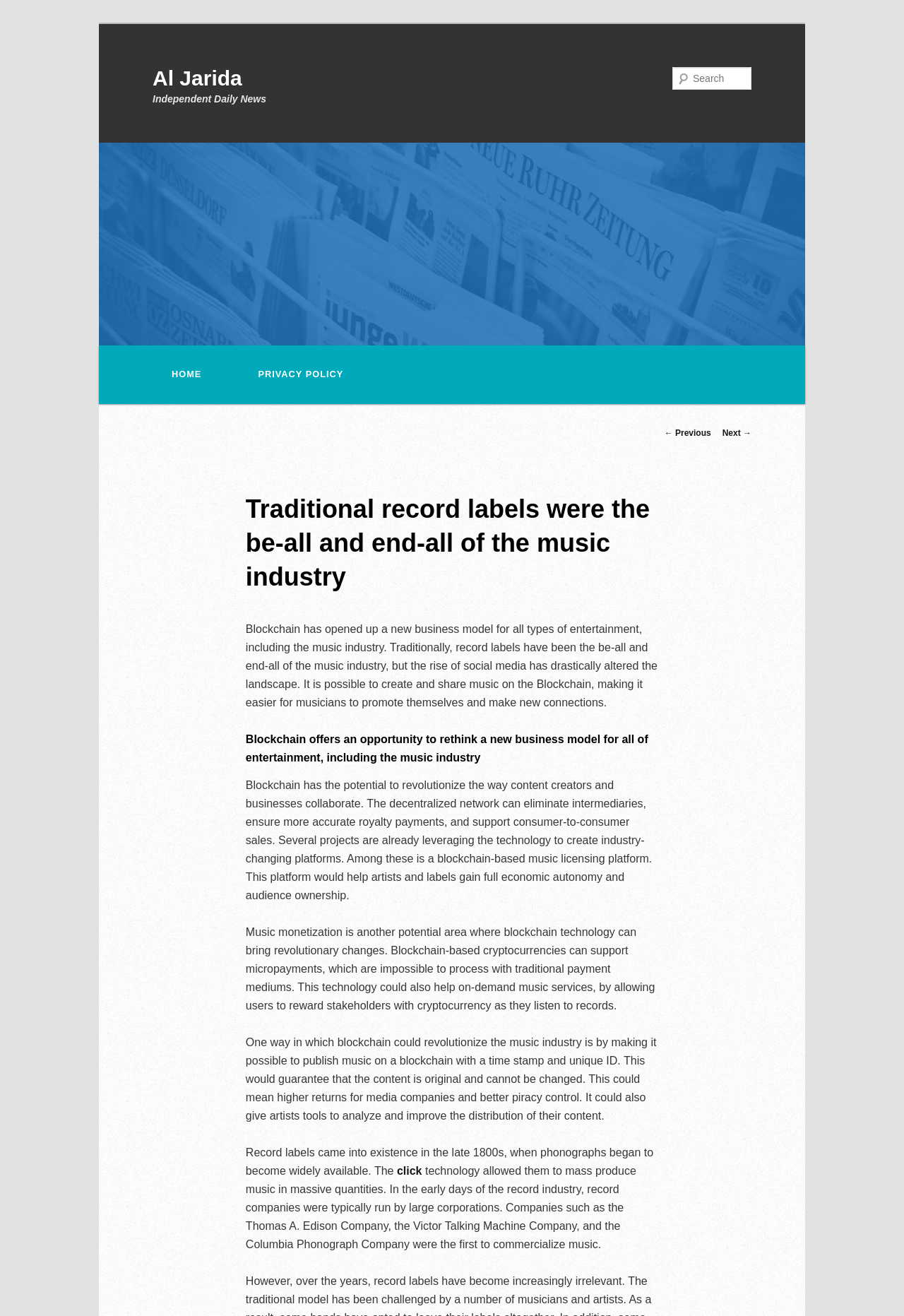When did record labels come into existence?
Please provide a detailed answer to the question.

I found a static text element at coordinates [0.272, 0.871, 0.723, 0.894] that mentions the history of record labels, stating that they came into existence in the late 1800s. This suggests that record labels have been around since the late 1800s.